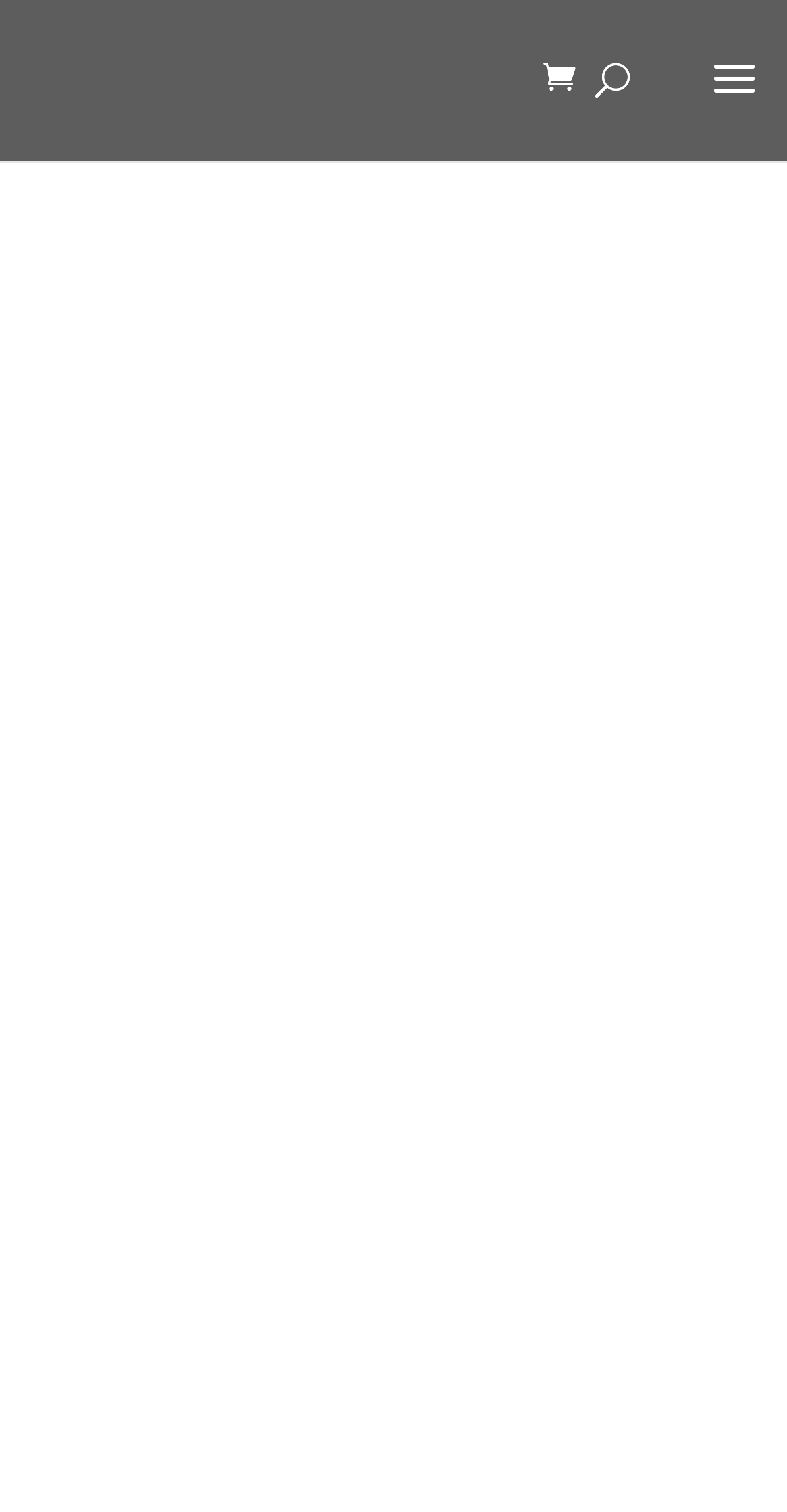Answer the following query with a single word or phrase:
What is the shape of the icon?

Unknown